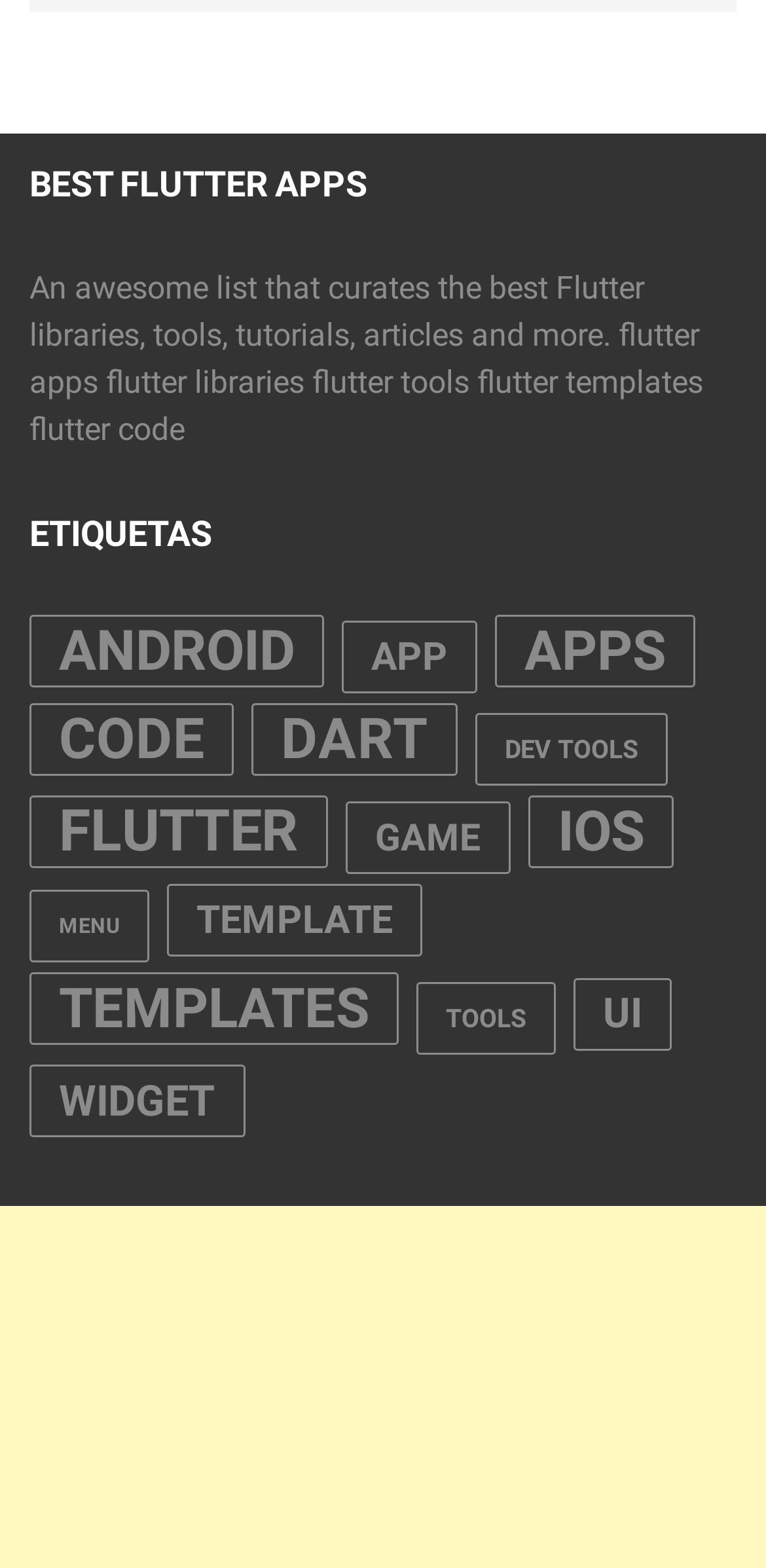Pinpoint the bounding box coordinates of the clickable element to carry out the following instruction: "Explore the 'TOOLS' section."

[0.544, 0.626, 0.726, 0.673]